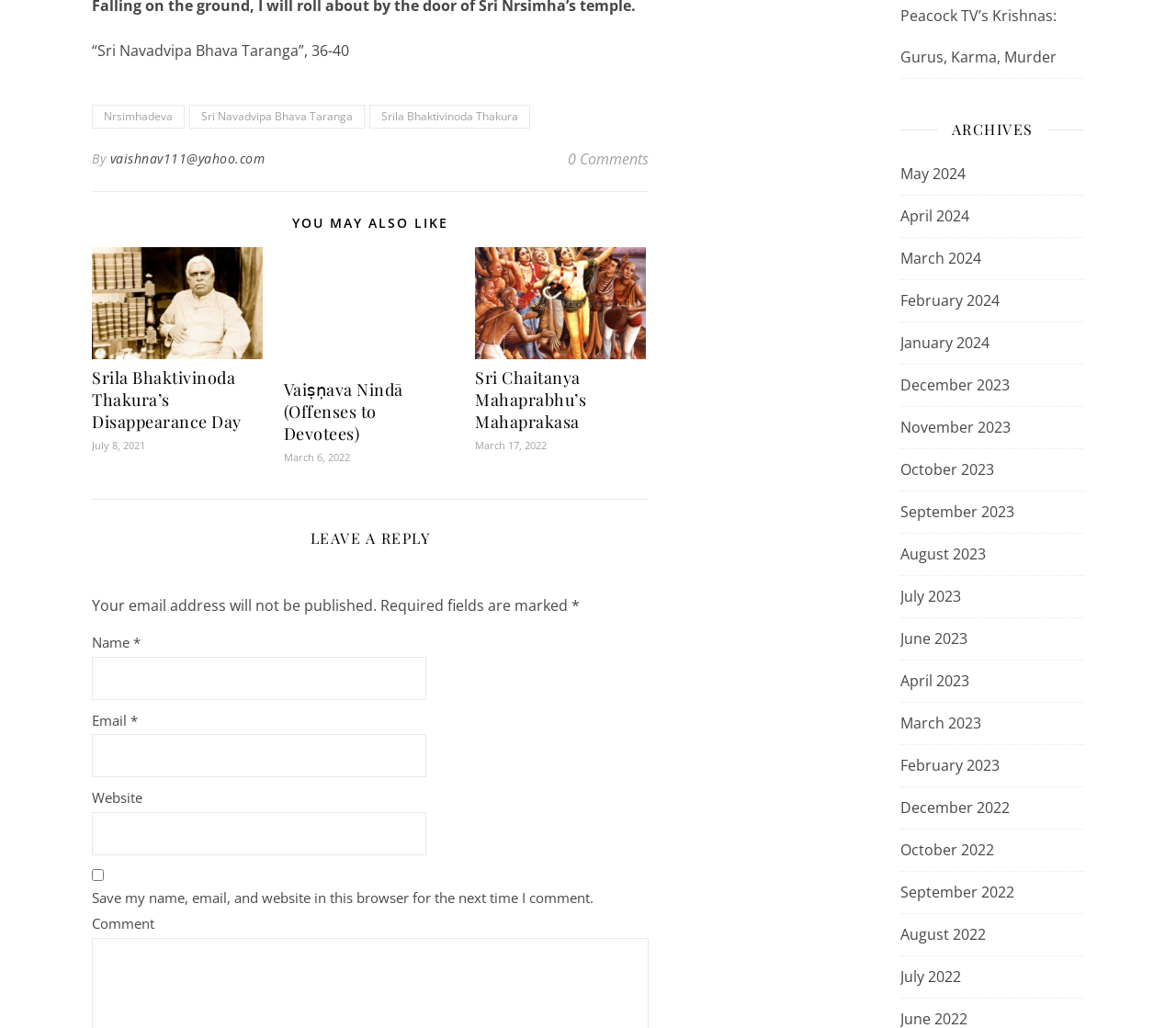Please identify the bounding box coordinates of the area I need to click to accomplish the following instruction: "Click on the link 'Nrsimhadeva'".

[0.078, 0.102, 0.157, 0.125]